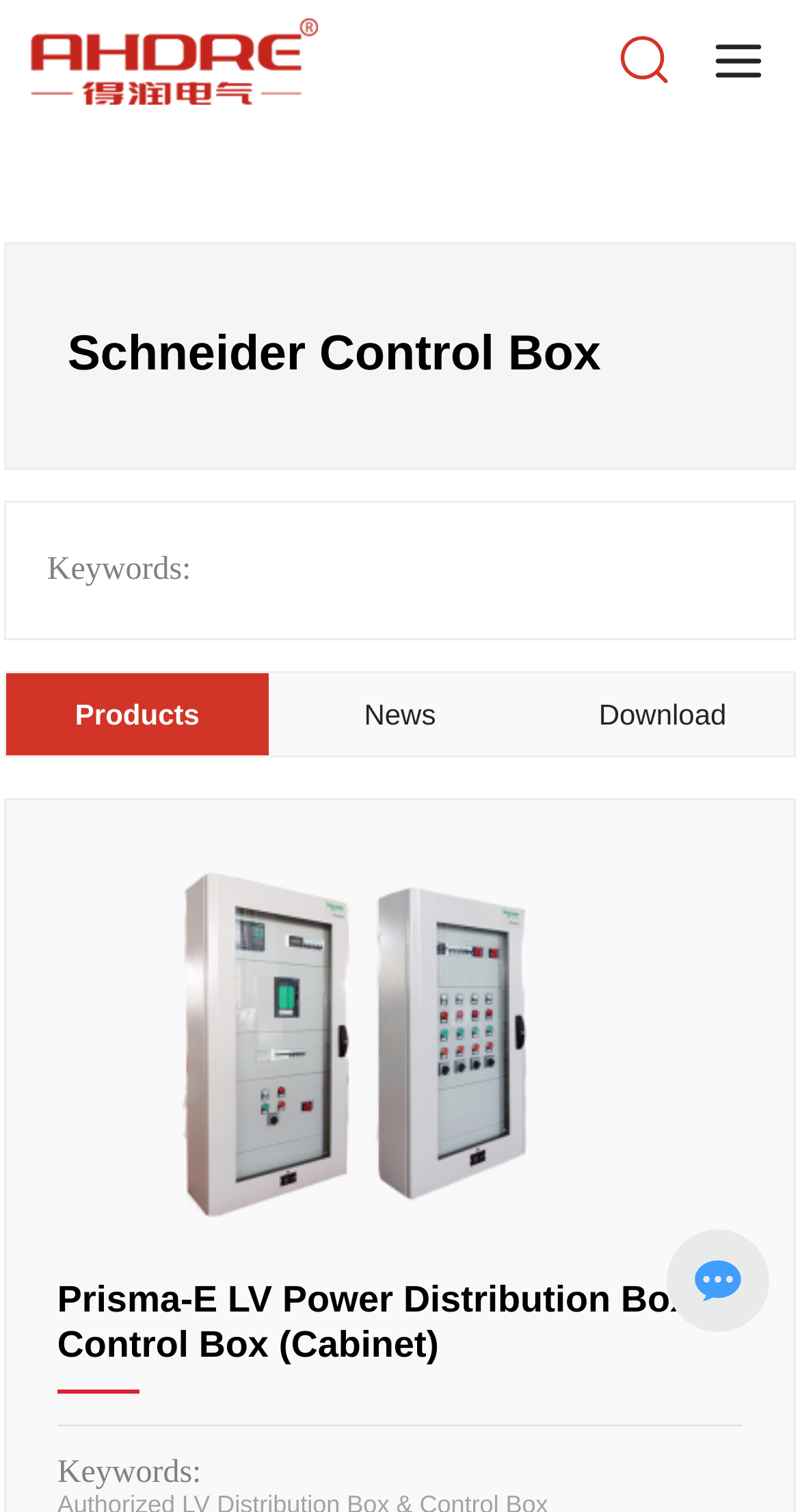Please give a one-word or short phrase response to the following question: 
What is the orientation of the separator element?

horizontal